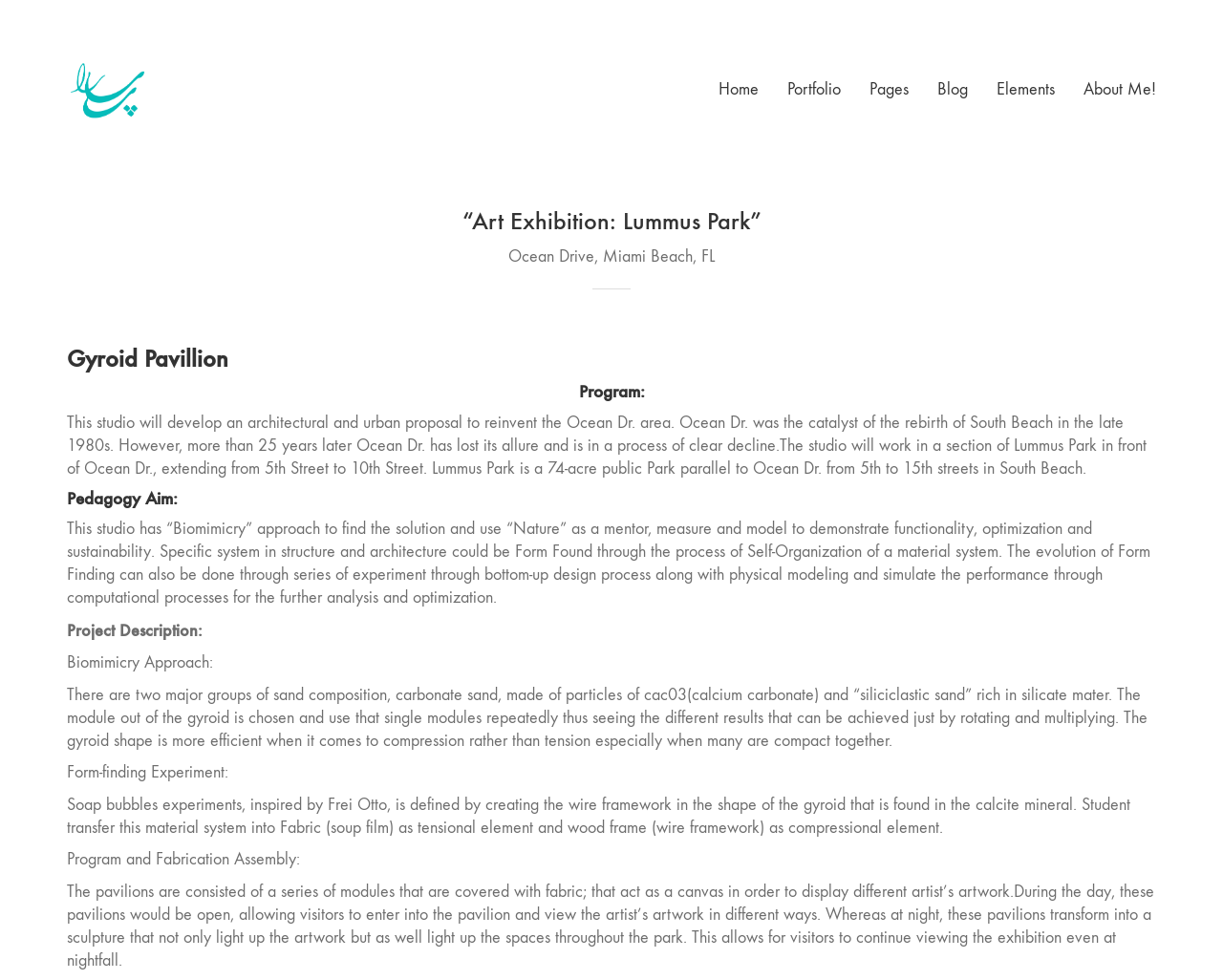What is the name of the pavilion program?
Provide a comprehensive and detailed answer to the question.

I found the answer by looking at the heading element with the content 'Gyroid Pavillion' which is located below the static text element with the content 'Ocean Drive, Miami Beach, FL'.